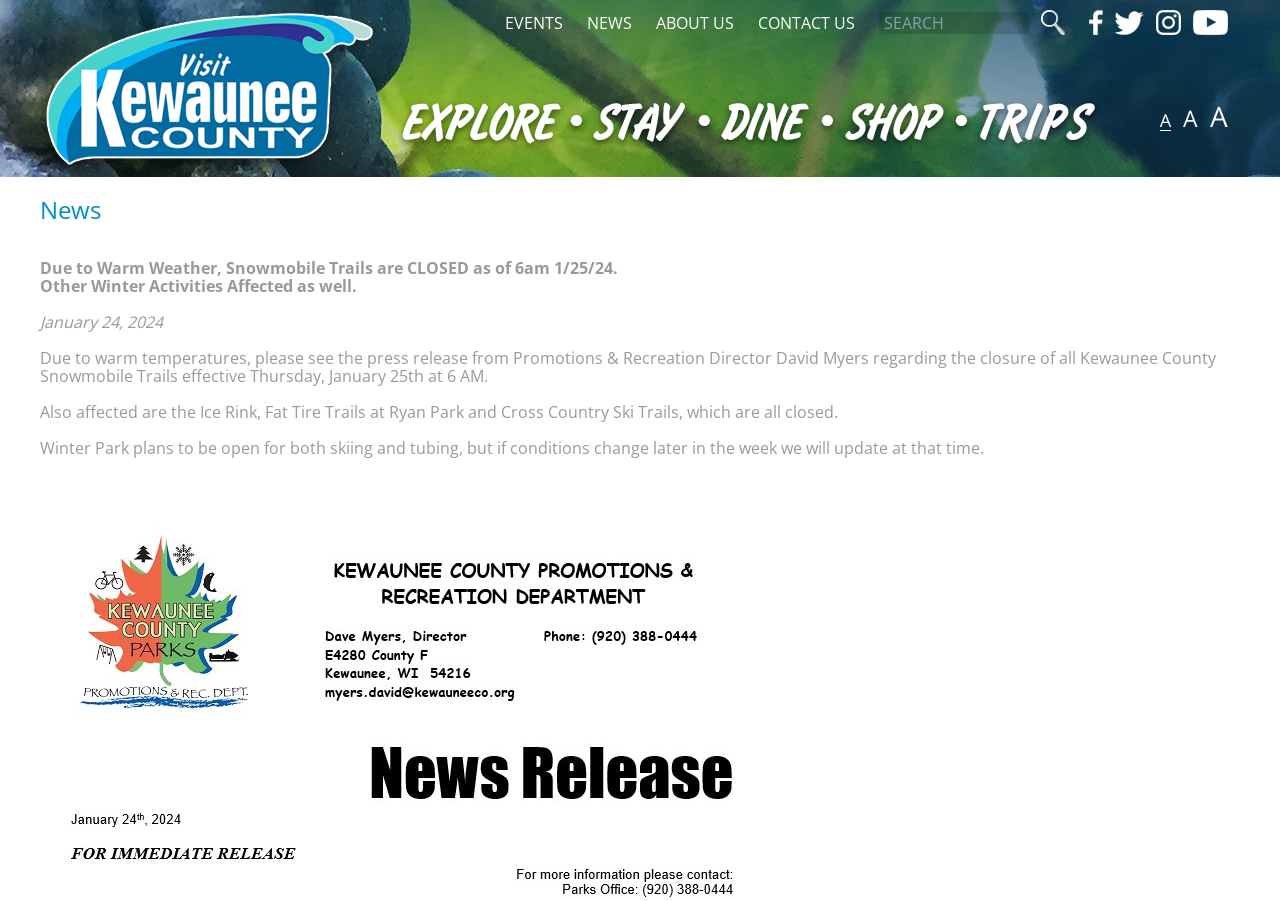Respond to the following question with a brief word or phrase:
What is the status of Winter Park?

Open for skiing and tubing